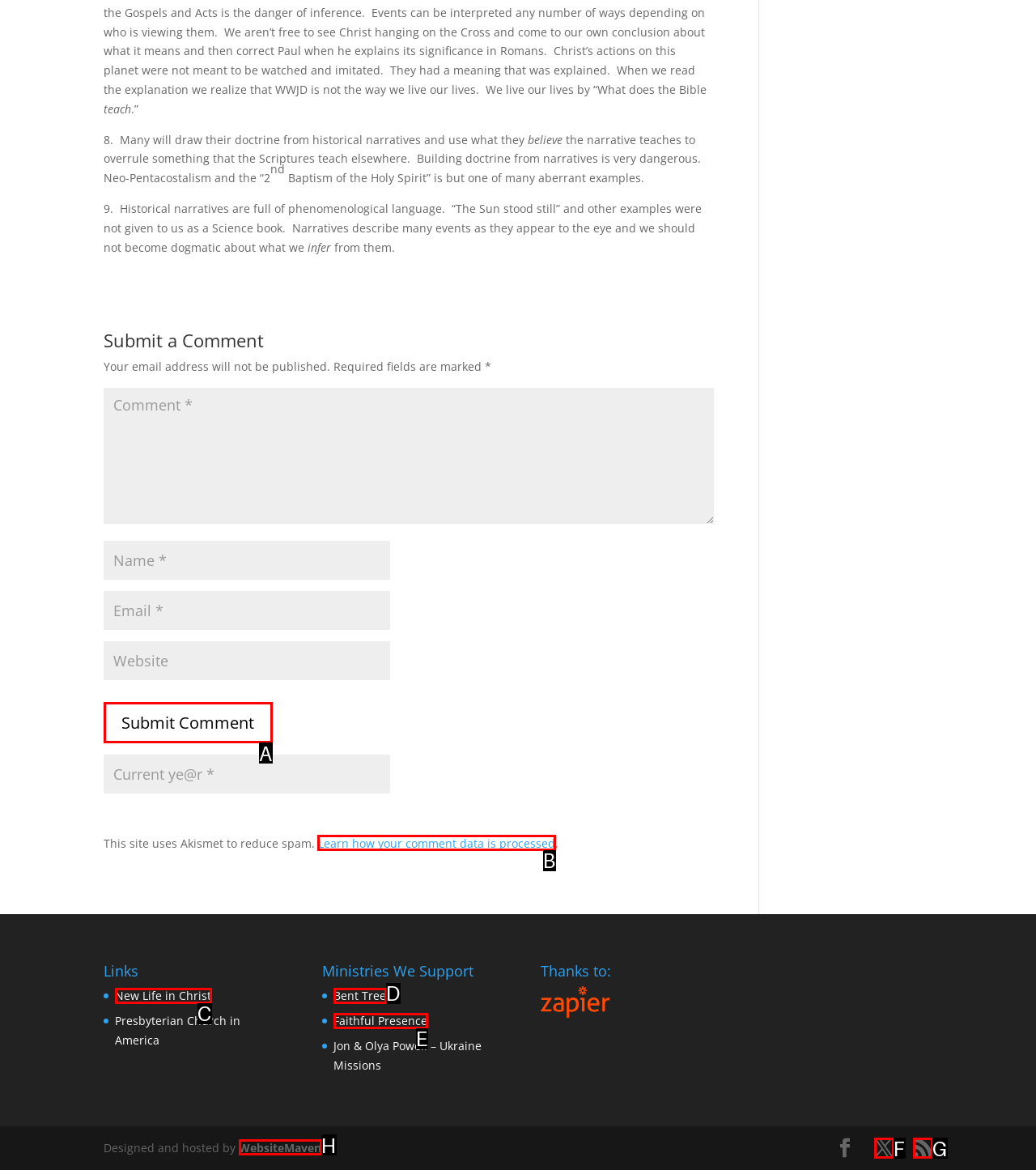Determine which option you need to click to execute the following task: Click on the link to learn how your comment data is processed. Provide your answer as a single letter.

B